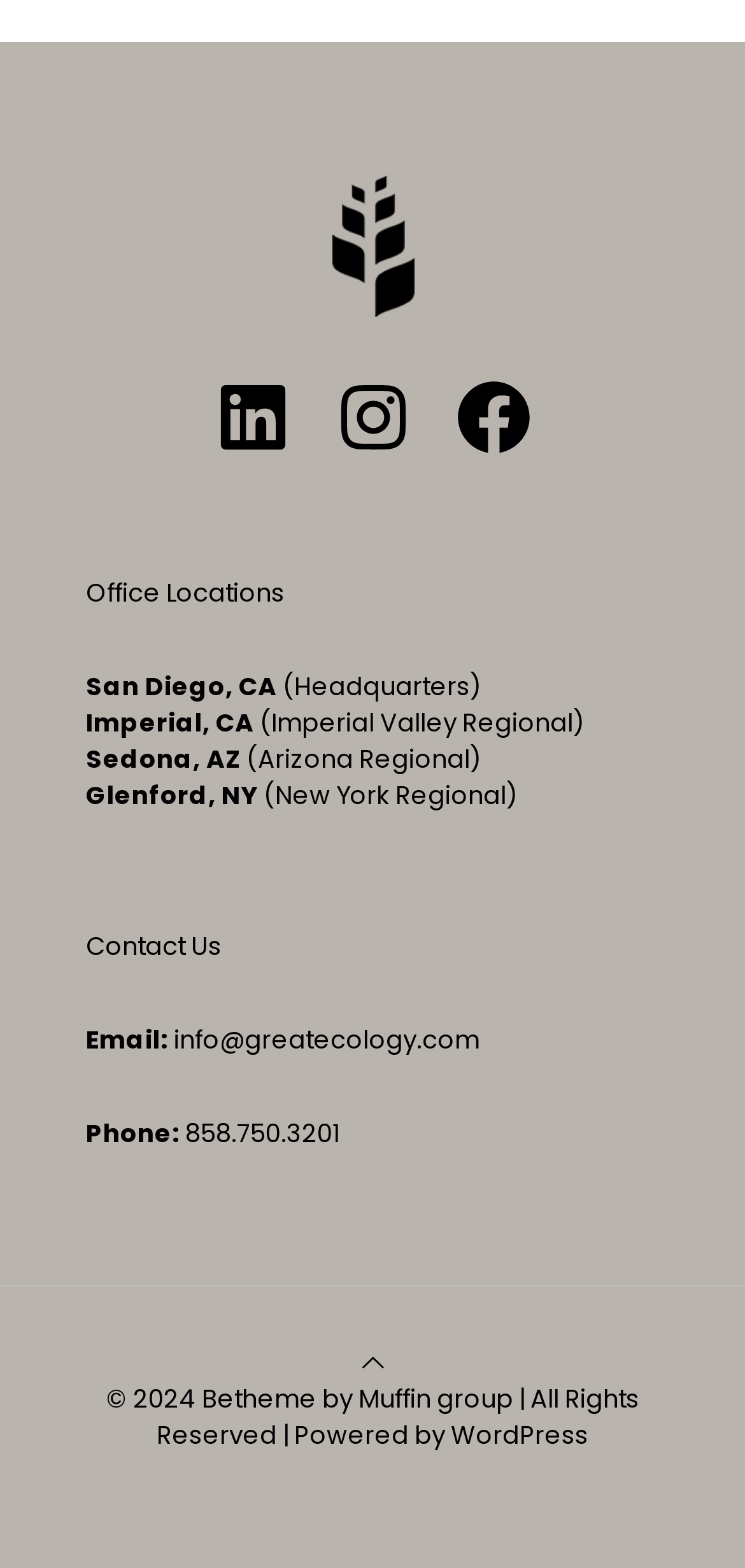Please identify the bounding box coordinates of the element that needs to be clicked to perform the following instruction: "Visit Facebook page".

[0.604, 0.239, 0.719, 0.293]